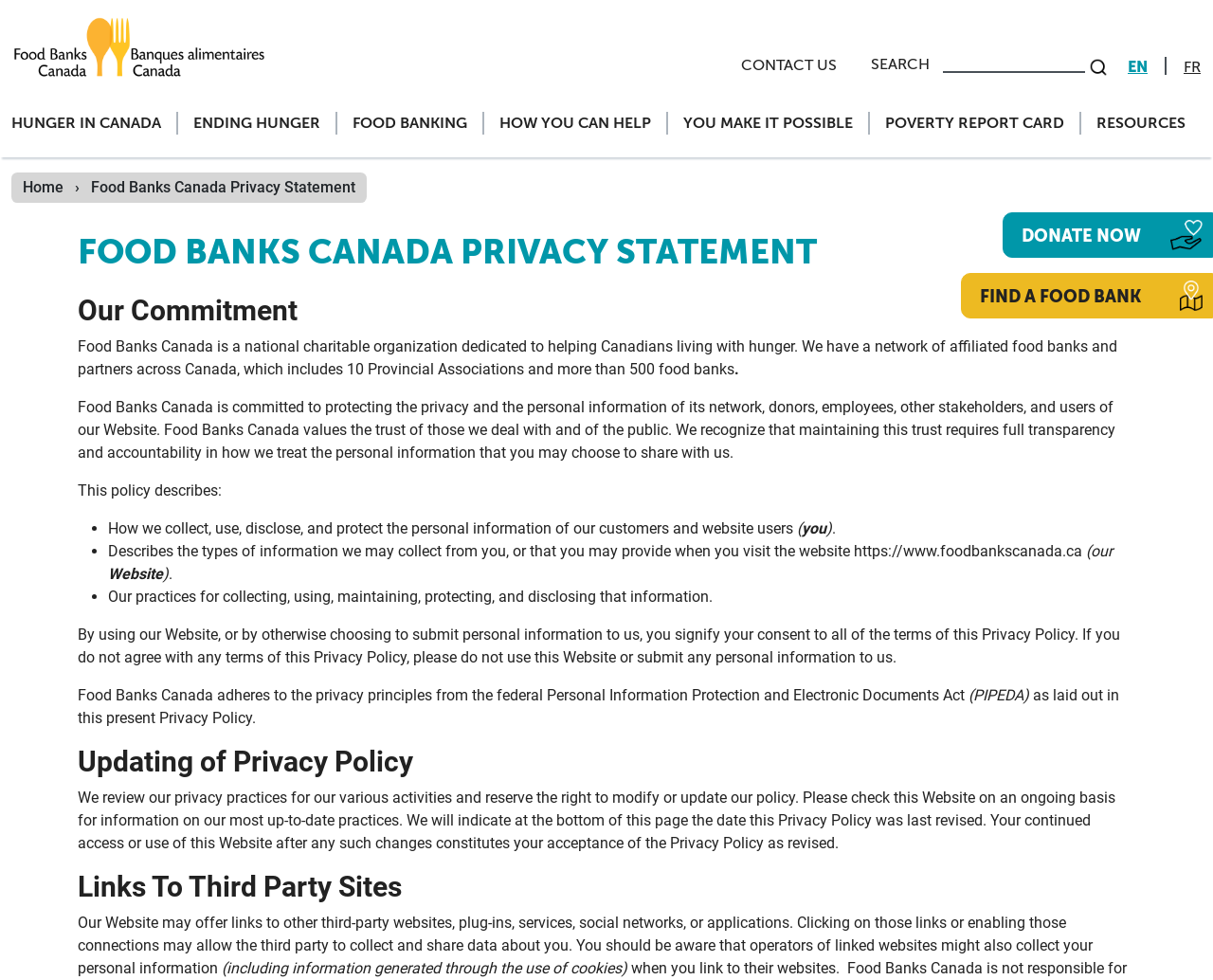Pinpoint the bounding box coordinates of the clickable element to carry out the following instruction: "Contact us."

[0.598, 0.055, 0.702, 0.078]